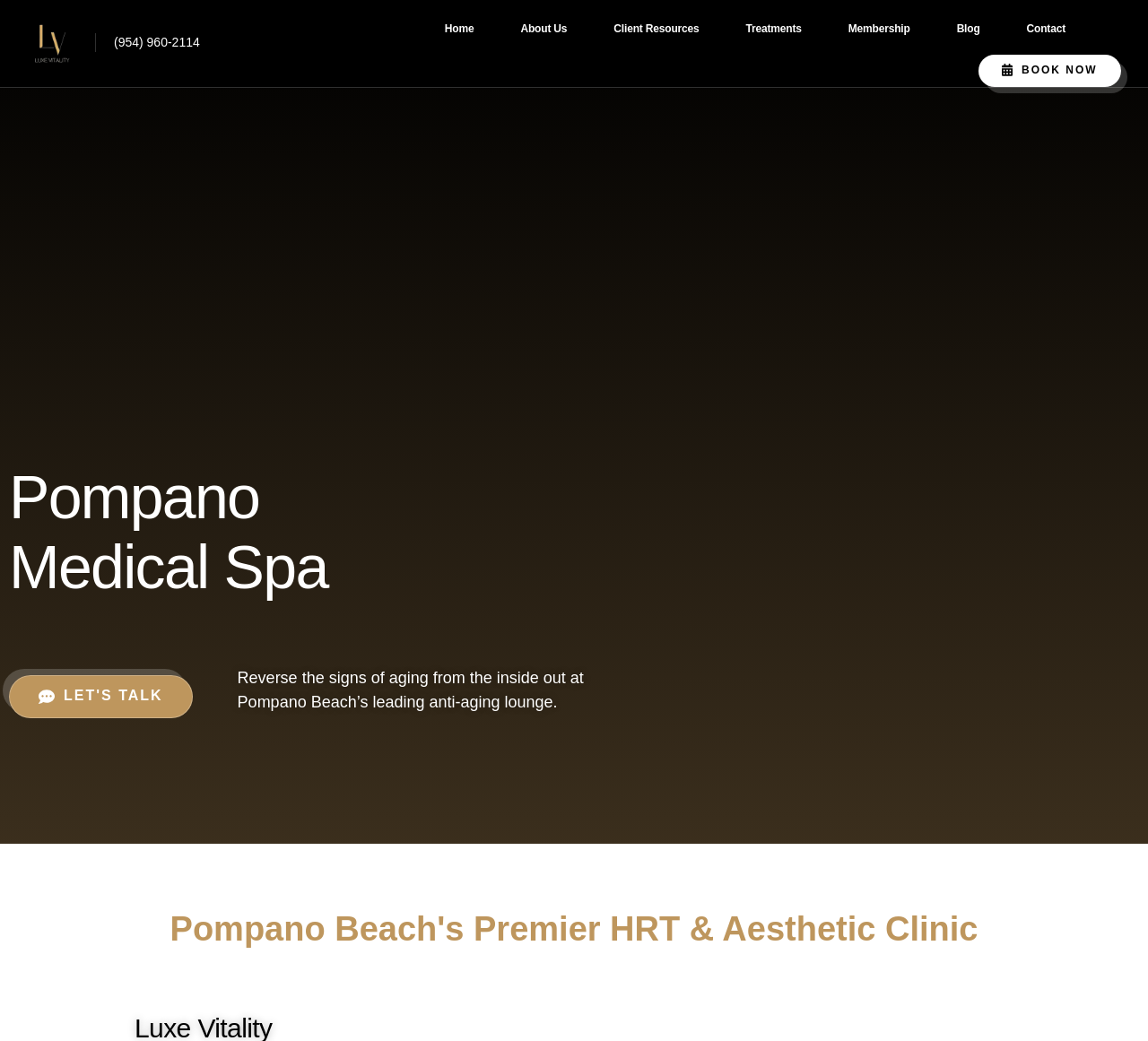Identify the bounding box coordinates for the UI element described as: "Membership".

[0.739, 0.0, 0.793, 0.053]